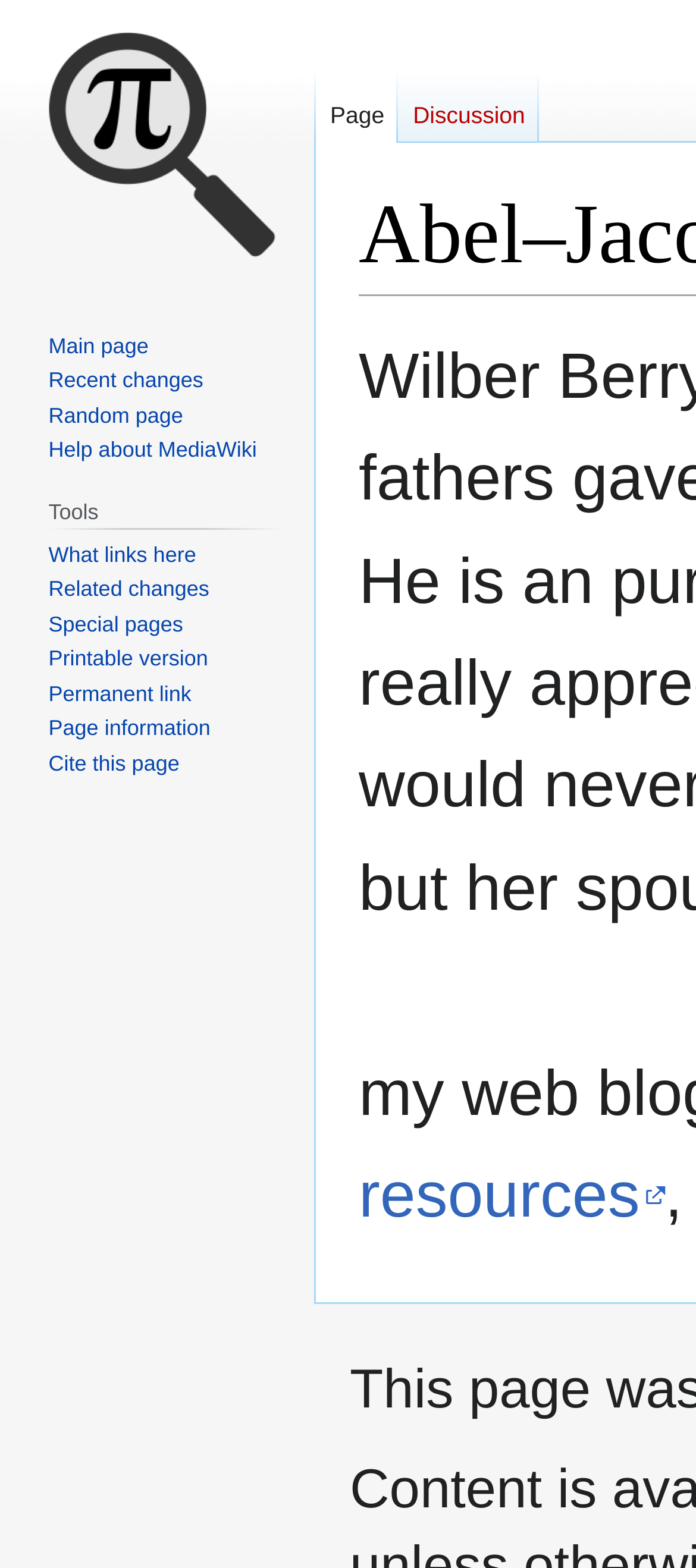Detail the various sections and features of the webpage.

The webpage is about the Abel-Jacobi map, a mathematical concept. At the top, there are two links, "Jump to navigation" and "Jump to search", positioned side by side, almost centered horizontally. Below these links, there is a navigation section labeled "Namespaces" with two links, "Page" and "Discussion", placed horizontally next to each other.

On the left side of the page, there is a prominent link "Visit the main page" near the top. Below this link, there are two navigation sections, "Navigation" and "Tools", stacked vertically. The "Navigation" section contains four links: "Main page", "Recent changes", "Random page", and "Help about MediaWiki", arranged vertically. The "Tools" section has a heading "Tools" followed by seven links: "What links here", "Related changes", "Special pages", "Printable version", "Permanent link", "Page information", and "Cite this page", also arranged vertically.

At the bottom of the page, there is a static text element containing a comma, positioned near the right edge of the page.